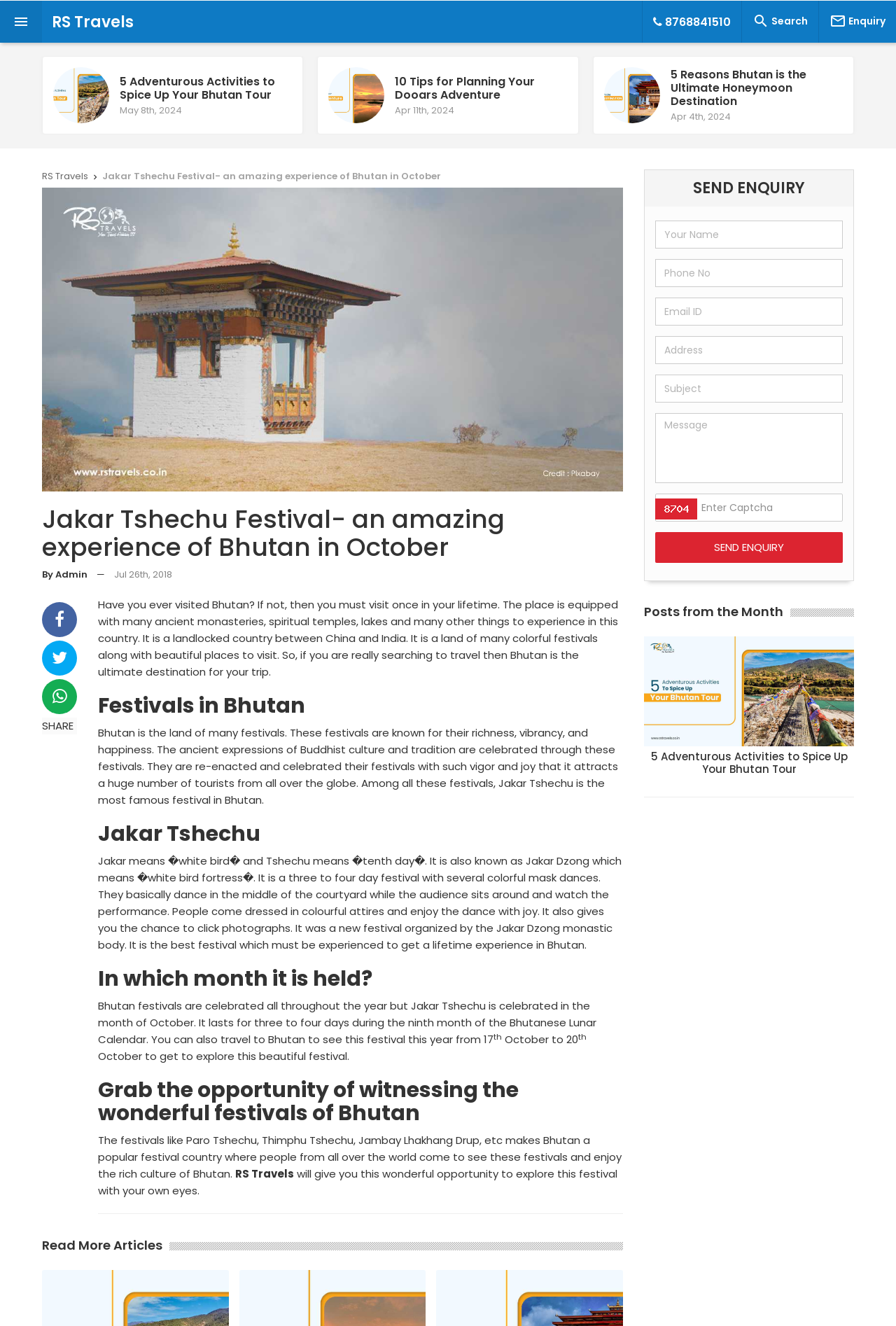What is the theme of the article?
Using the information from the image, provide a comprehensive answer to the question.

The article describes the Jakar Tshechu festival in Bhutan, and provides information about the country and its culture, indicating that the theme of the article is travel to Bhutan.